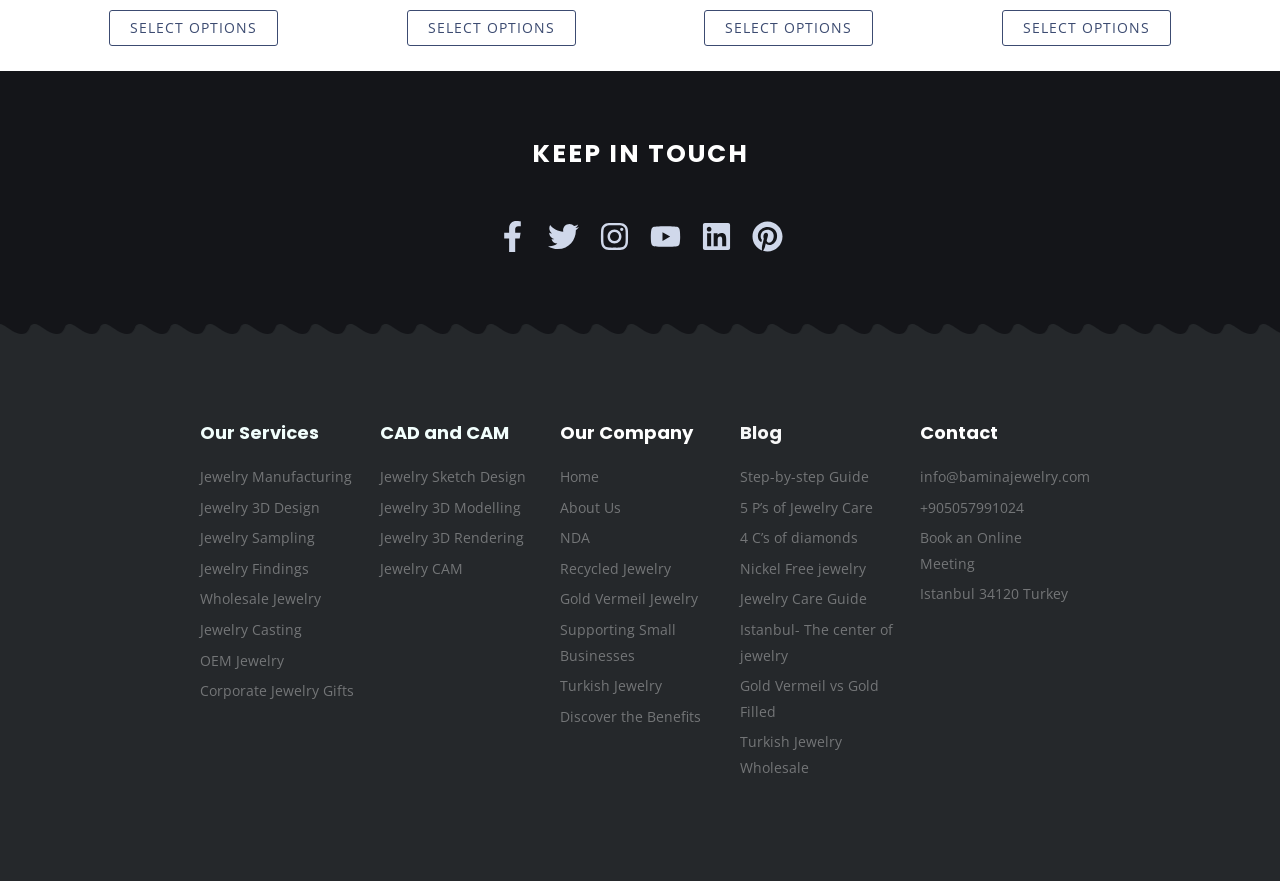Pinpoint the bounding box coordinates of the clickable element needed to complete the instruction: "Contact us via email". The coordinates should be provided as four float numbers between 0 and 1: [left, top, right, bottom].

[0.719, 0.53, 0.852, 0.552]